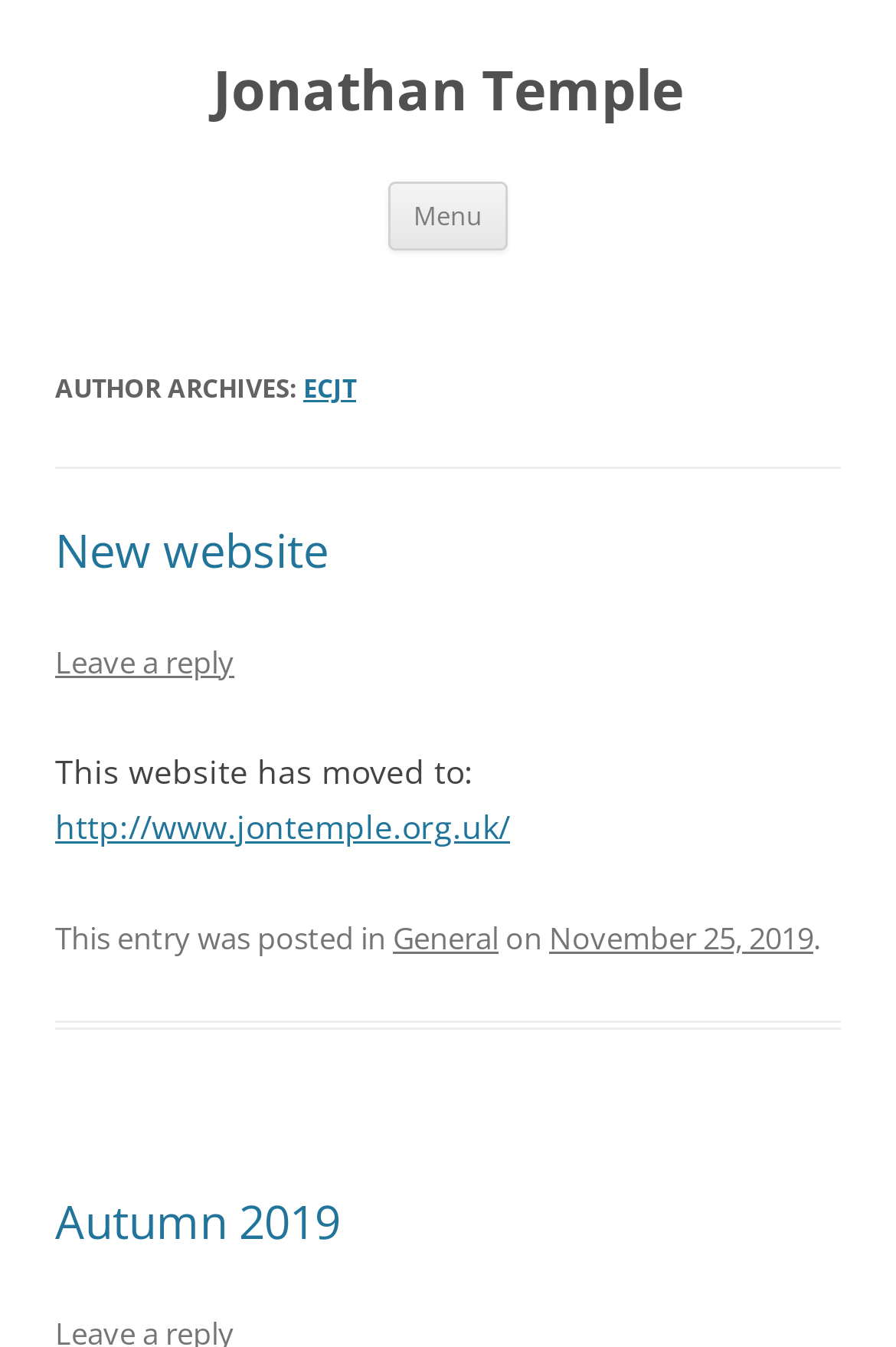Give a concise answer of one word or phrase to the question: 
What is the author of the latest article?

ECJT